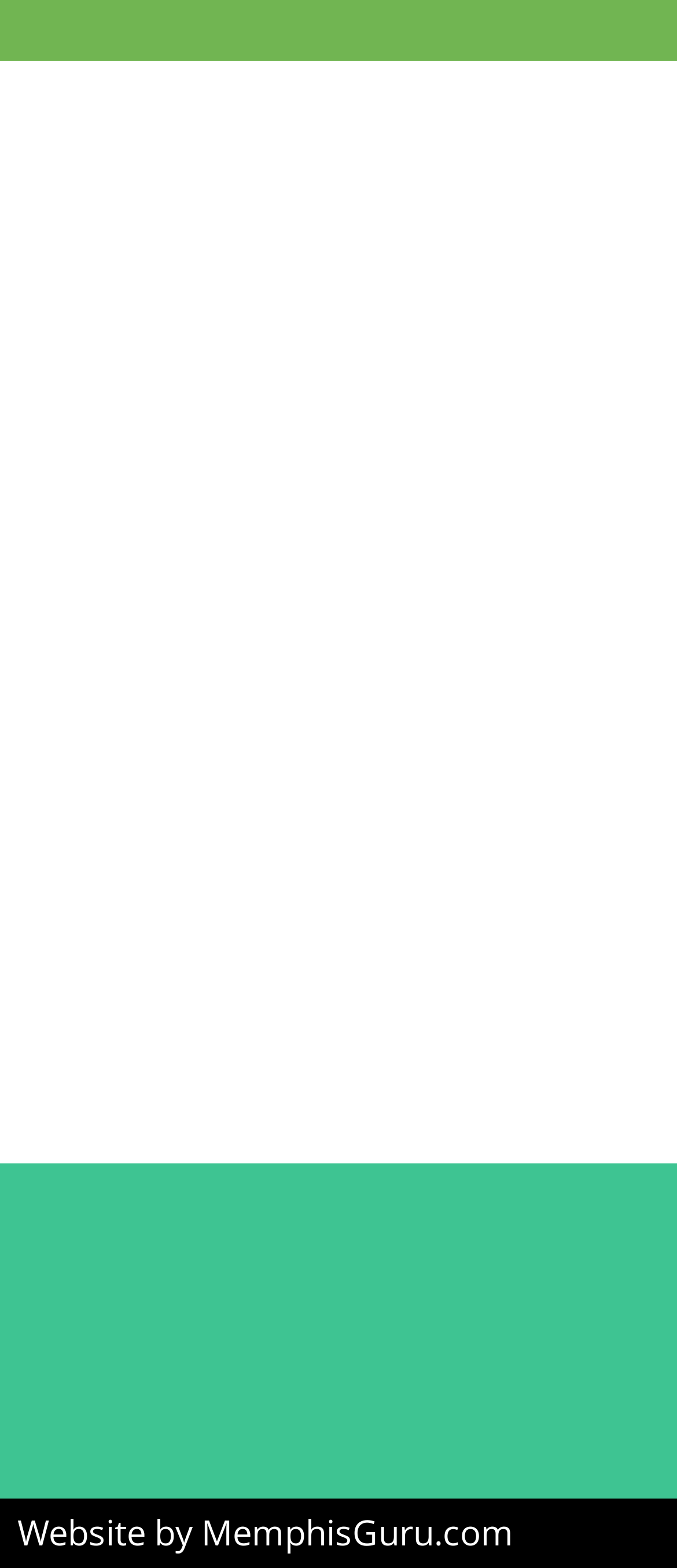Please find the bounding box coordinates of the element that you should click to achieve the following instruction: "View address". The coordinates should be presented as four float numbers between 0 and 1: [left, top, right, bottom].

[0.394, 0.182, 0.606, 0.212]